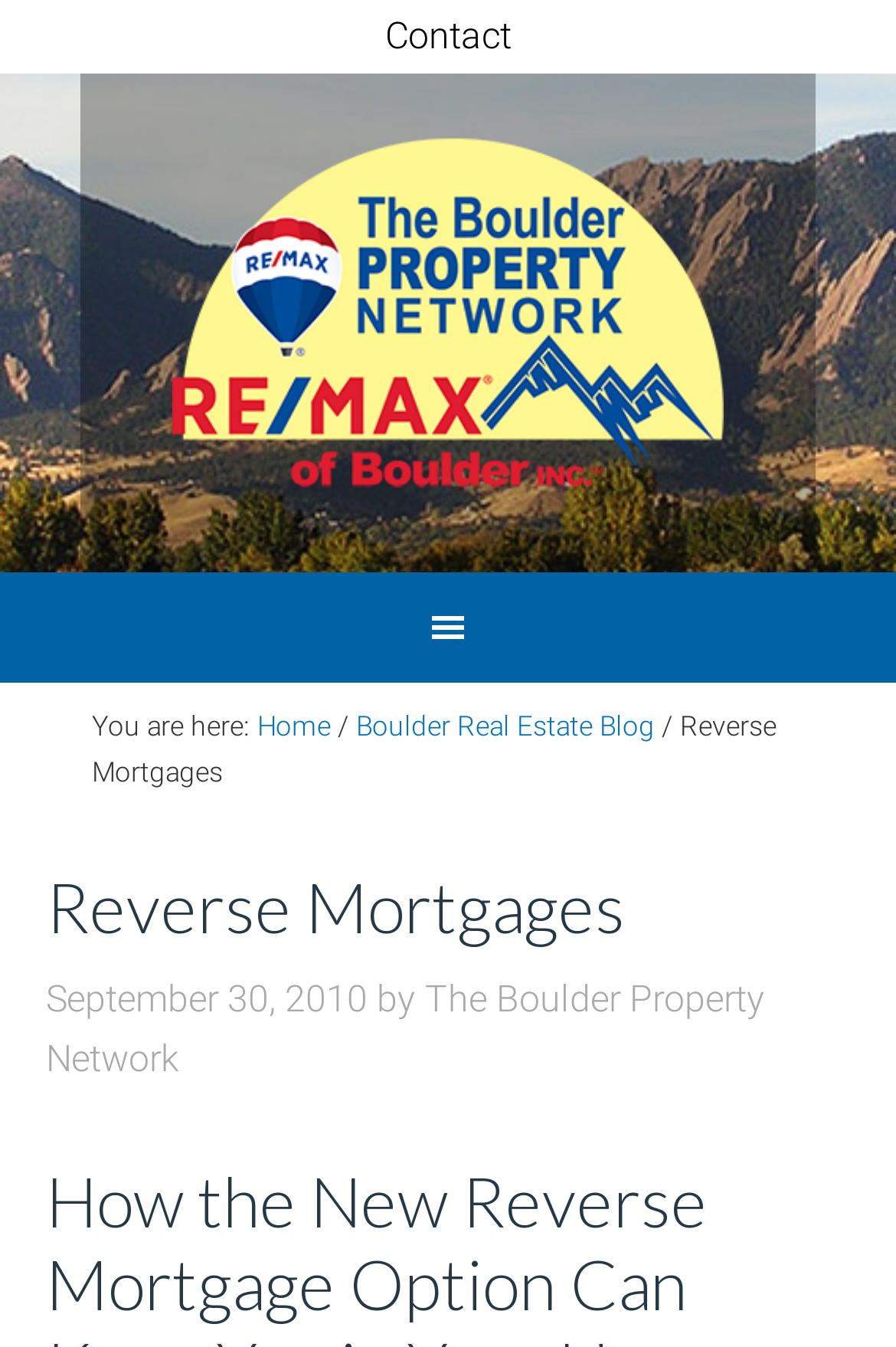Given the description "Home", determine the bounding box of the corresponding UI element.

[0.287, 0.527, 0.369, 0.551]